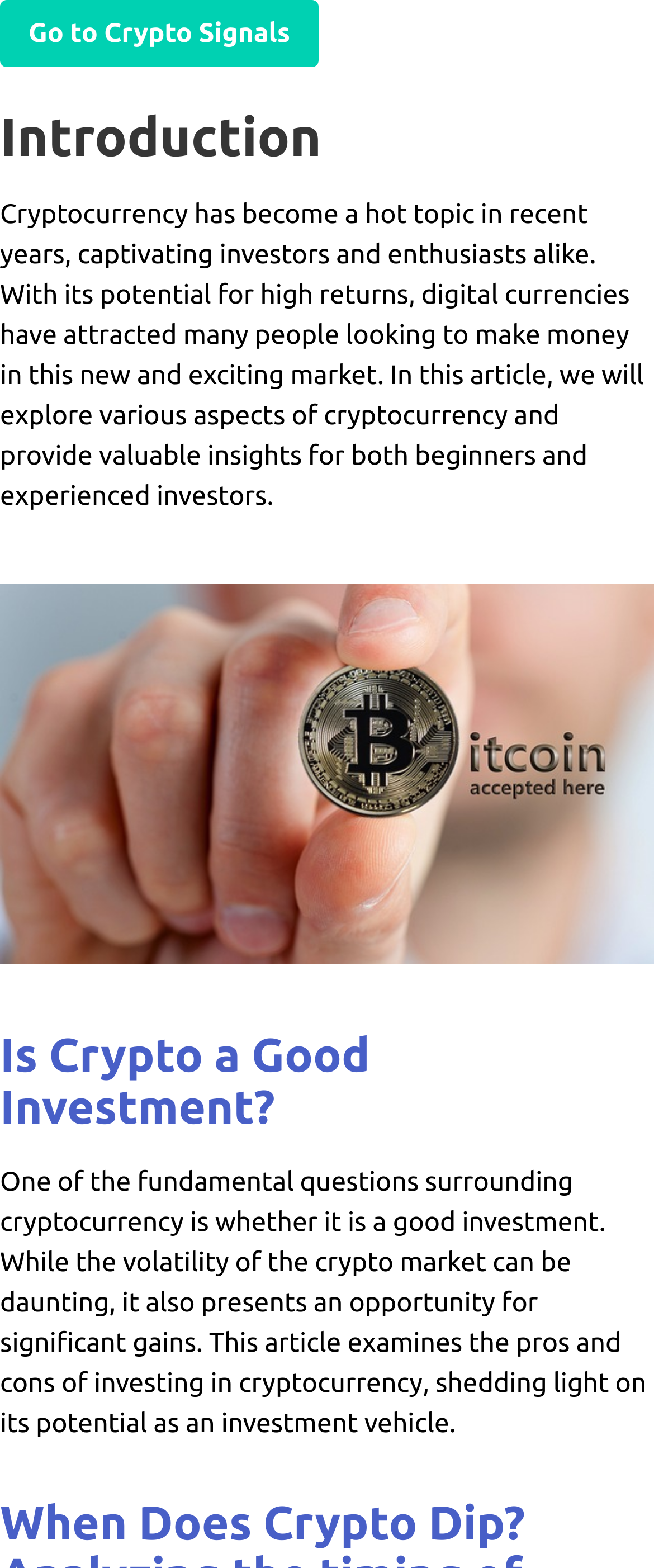What is the main question addressed in the article?
Look at the screenshot and respond with one word or a short phrase.

Is Crypto a Good Investment?